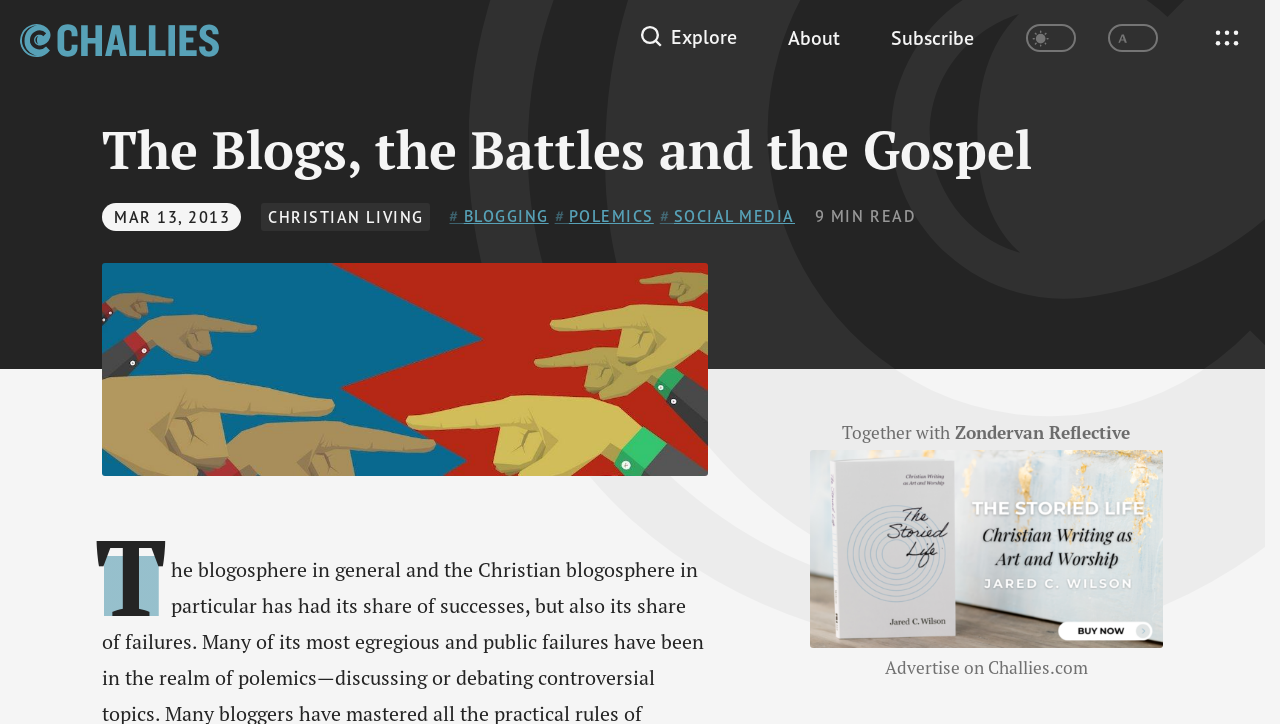Please identify the bounding box coordinates of the area that needs to be clicked to fulfill the following instruction: "Read the article about Zondervan Reflective."

[0.746, 0.582, 0.883, 0.614]